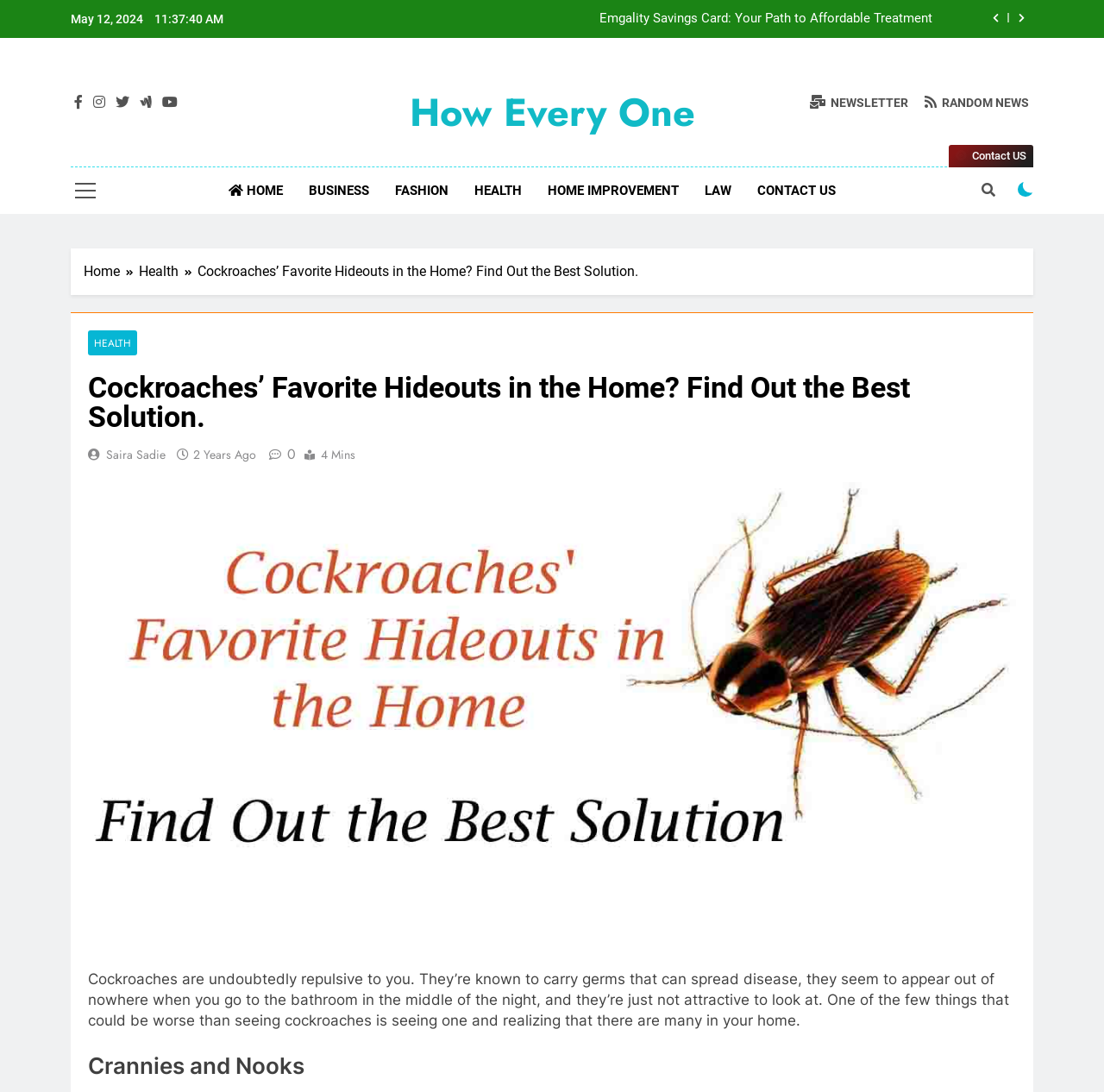How long does it take to read the article?
Using the information from the image, provide a comprehensive answer to the question.

The time it takes to read the article can be found in a static text element, which says '4 Mins'. This suggests that the article can be read in approximately 4 minutes.